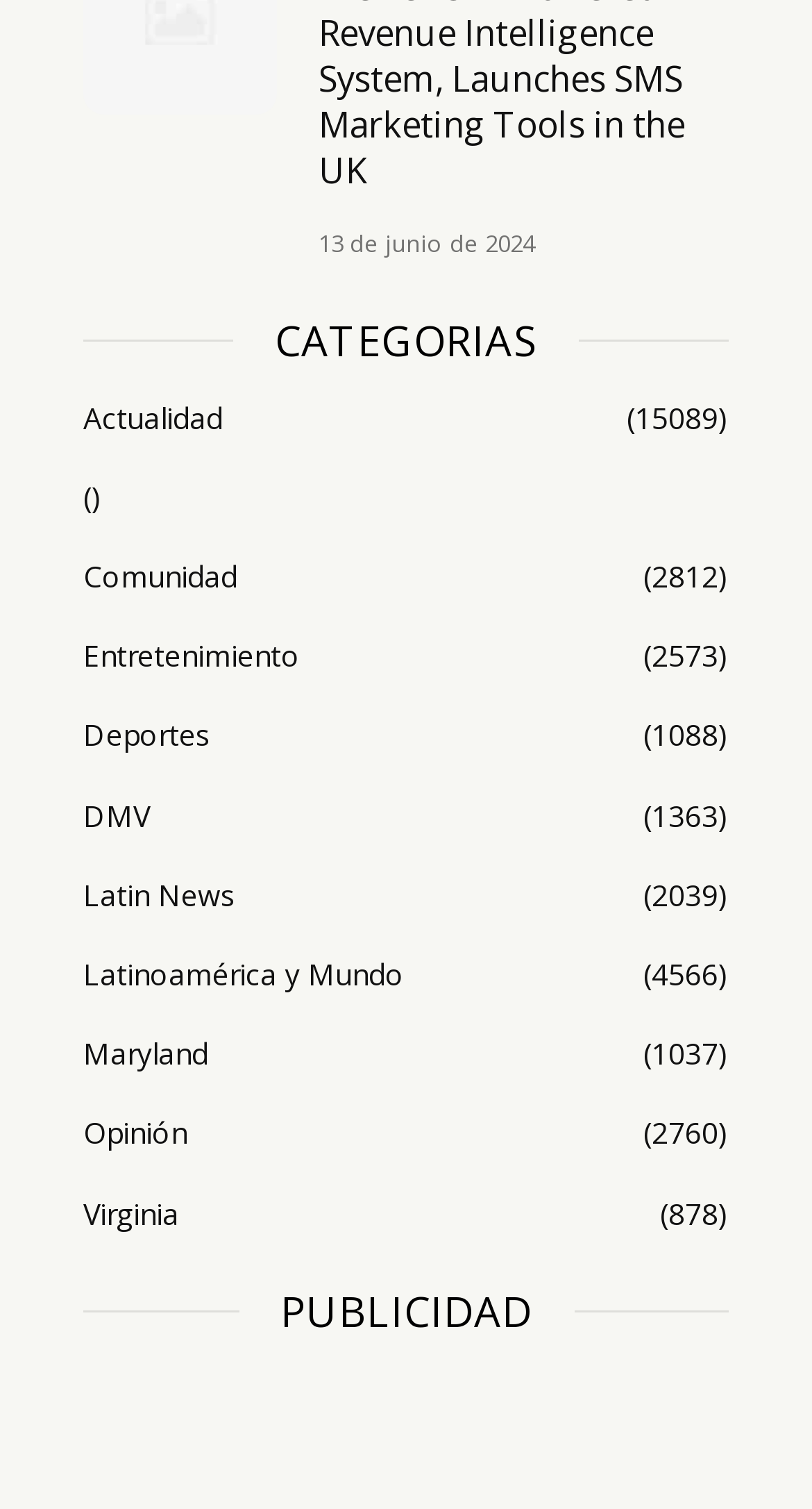Determine the bounding box coordinates for the area that needs to be clicked to fulfill this task: "check Opinión section". The coordinates must be given as four float numbers between 0 and 1, i.e., [left, top, right, bottom].

[0.103, 0.739, 0.897, 0.764]